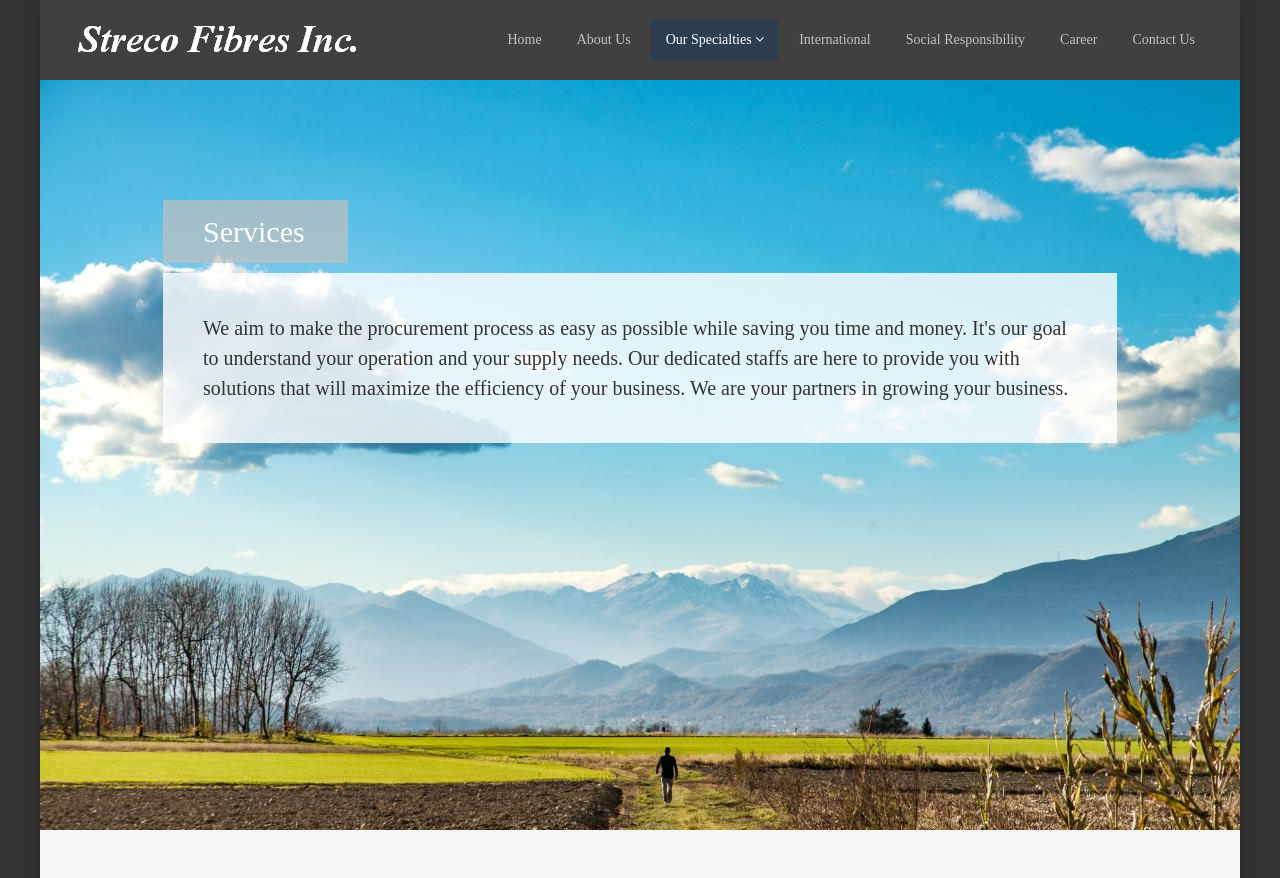What is the name of the company?
Please respond to the question thoroughly and include all relevant details.

The company name is Streco, which is evident from the link 'Streco' at the top left corner of the webpage, accompanied by an image with the same name.